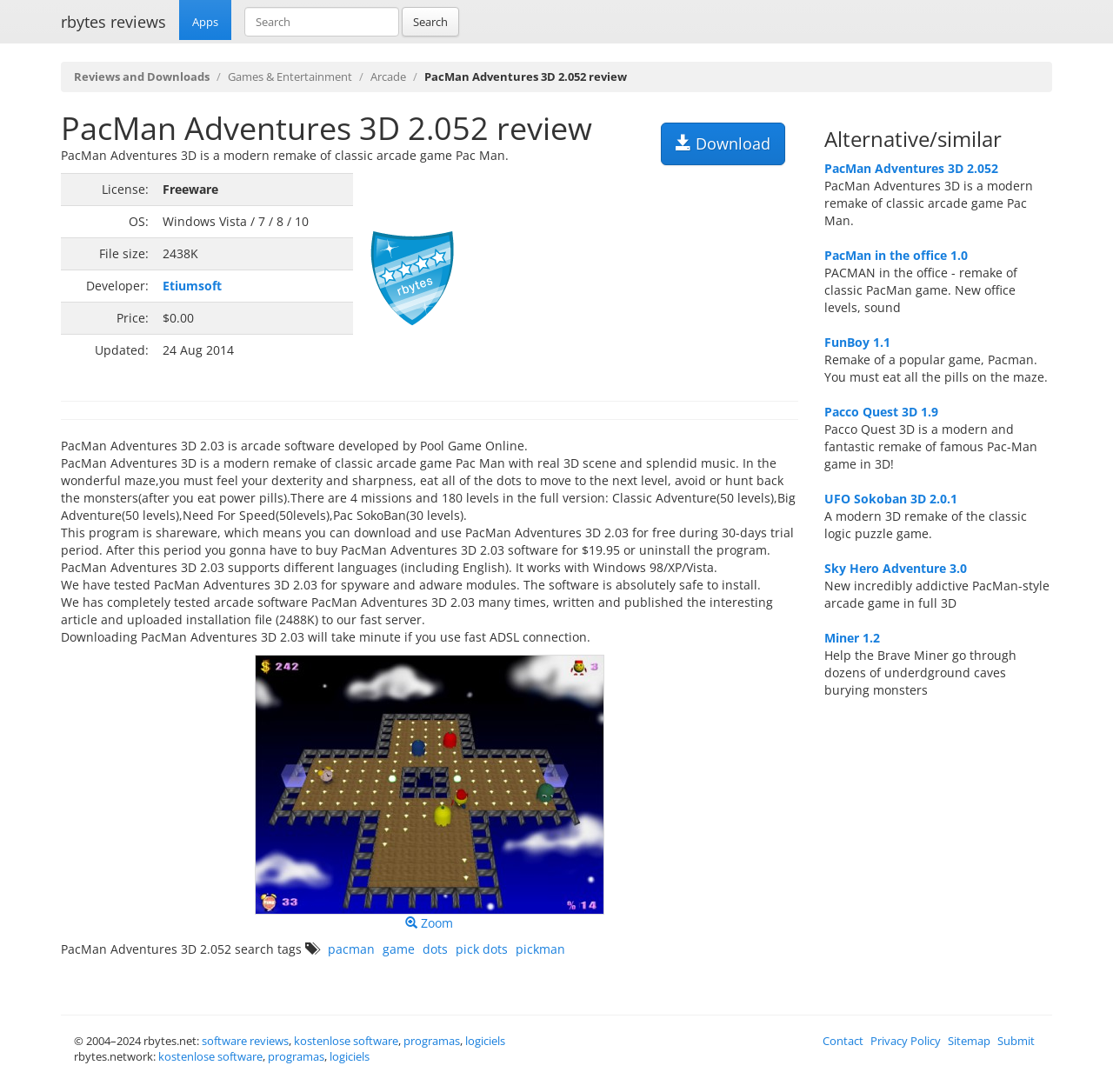Determine the bounding box coordinates of the region that needs to be clicked to achieve the task: "Download PacMan Adventures 3D 2.052".

[0.593, 0.112, 0.705, 0.151]